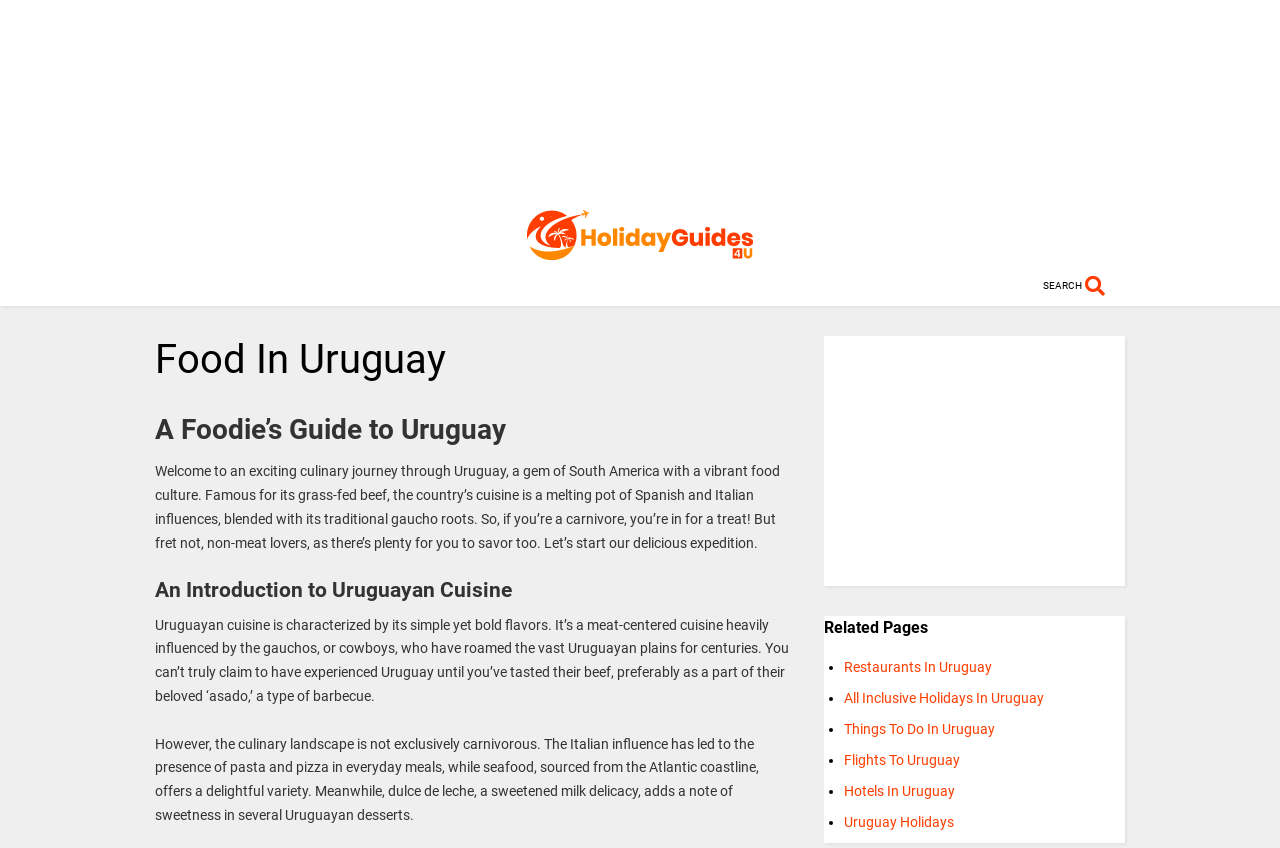Locate the UI element that matches the description Uruguay Holidays in the webpage screenshot. Return the bounding box coordinates in the format (top-left x, top-left y, bottom-right x, bottom-right y), with values ranging from 0 to 1.

[0.66, 0.96, 0.746, 0.979]